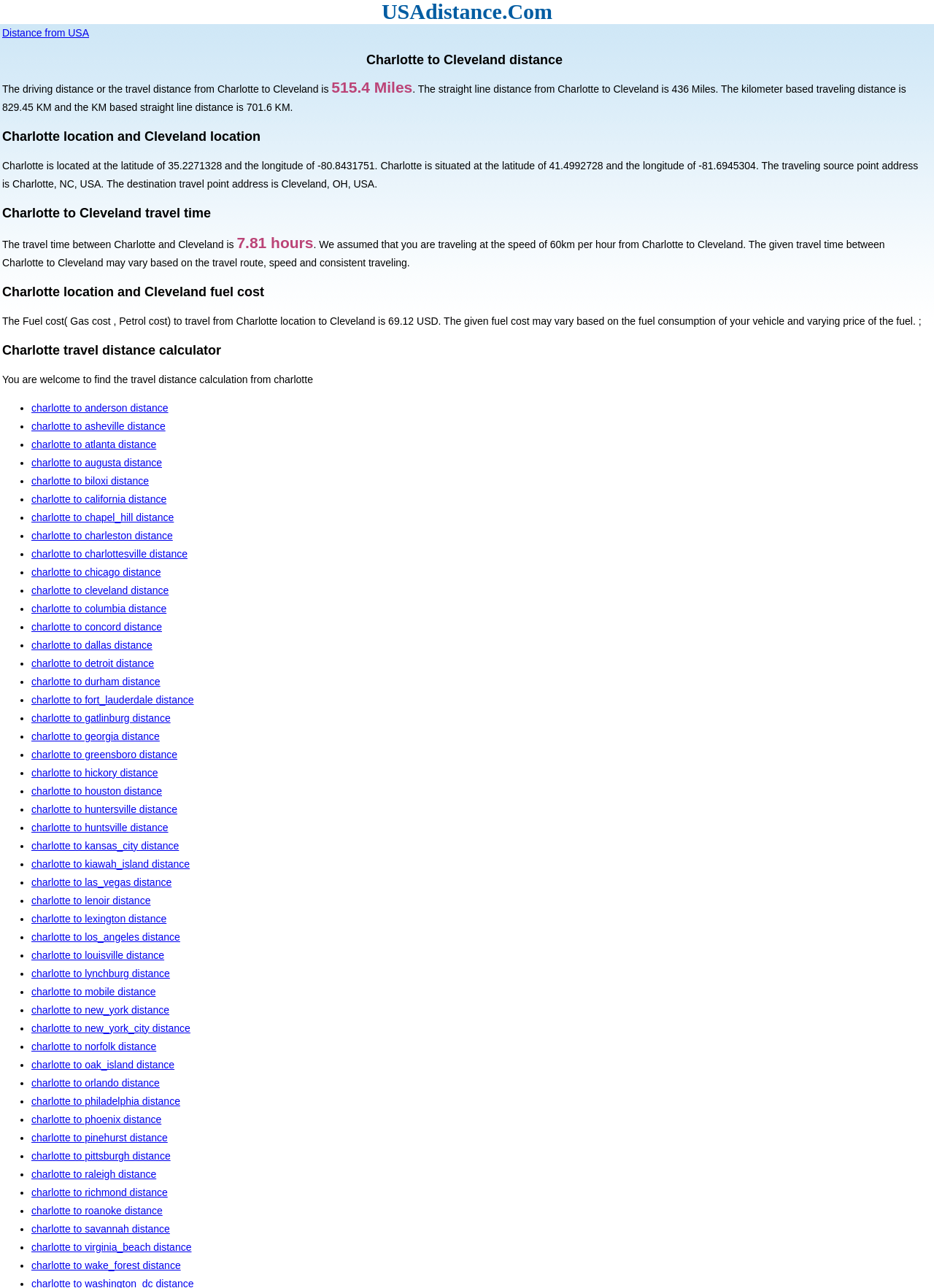Show the bounding box coordinates of the region that should be clicked to follow the instruction: "Check 'Charlotte location and Cleveland location'."

[0.002, 0.099, 0.992, 0.113]